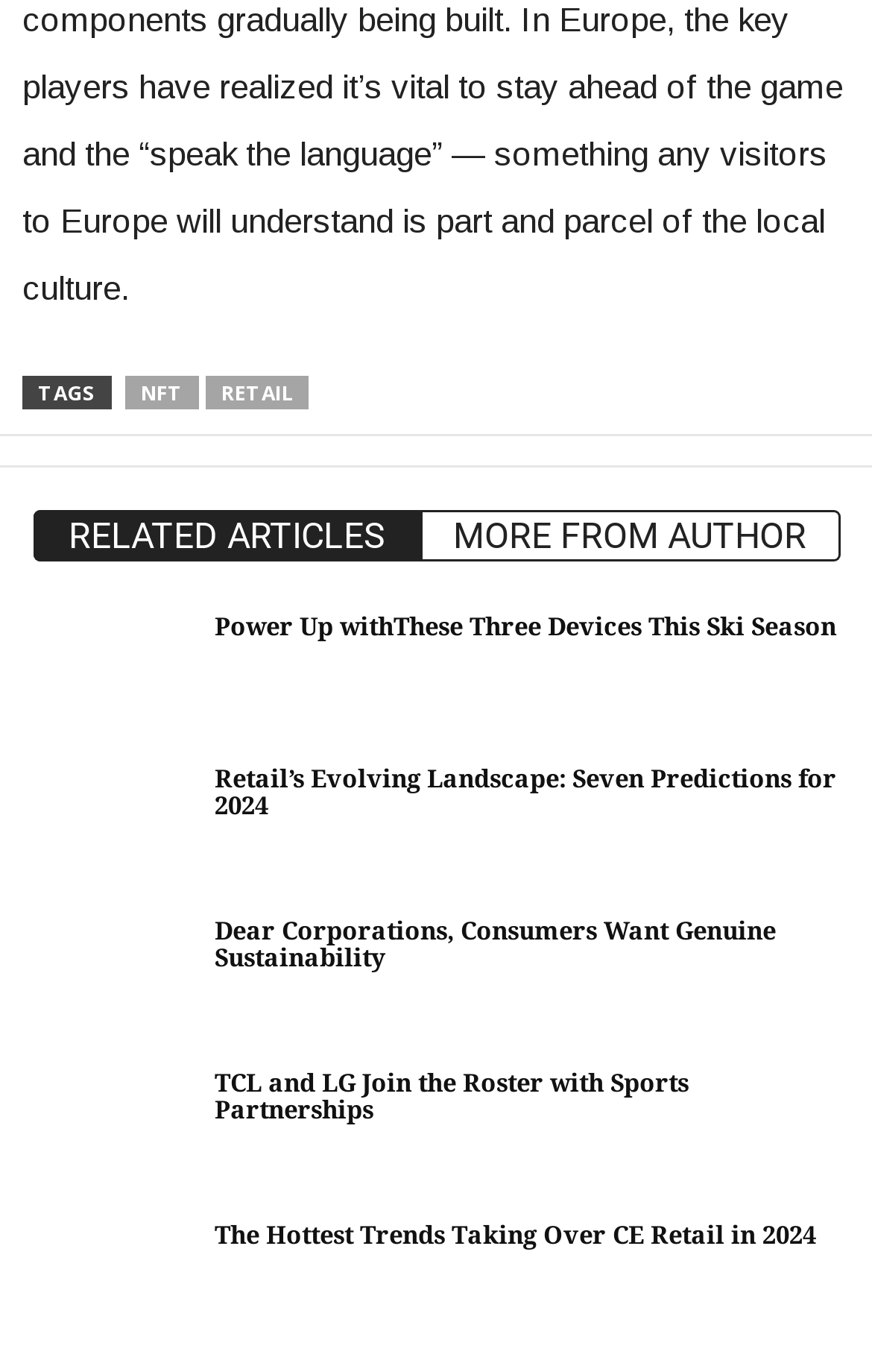Determine the bounding box for the UI element that matches this description: "MORE FROM AUTHOR".

[0.483, 0.372, 0.963, 0.409]